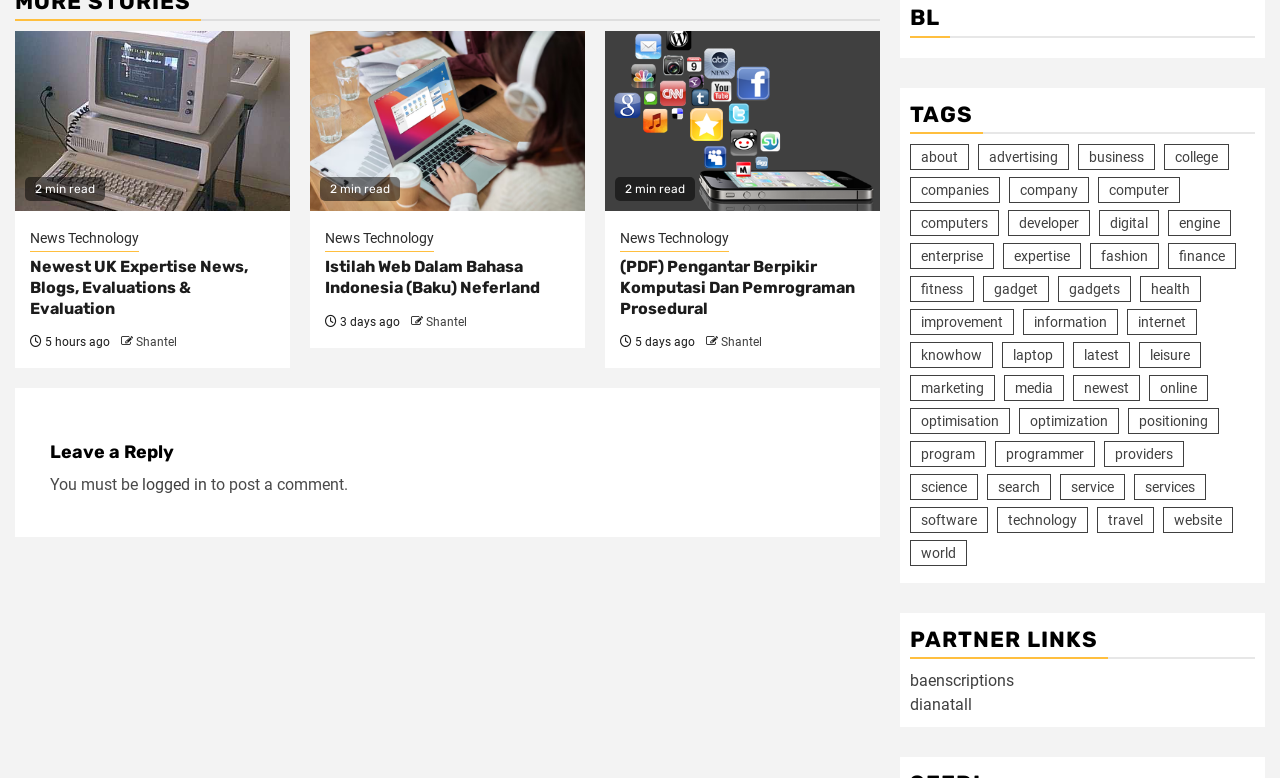Please determine the bounding box coordinates of the area that needs to be clicked to complete this task: 'Click on the 'News Technology' link'. The coordinates must be four float numbers between 0 and 1, formatted as [left, top, right, bottom].

[0.023, 0.293, 0.109, 0.324]